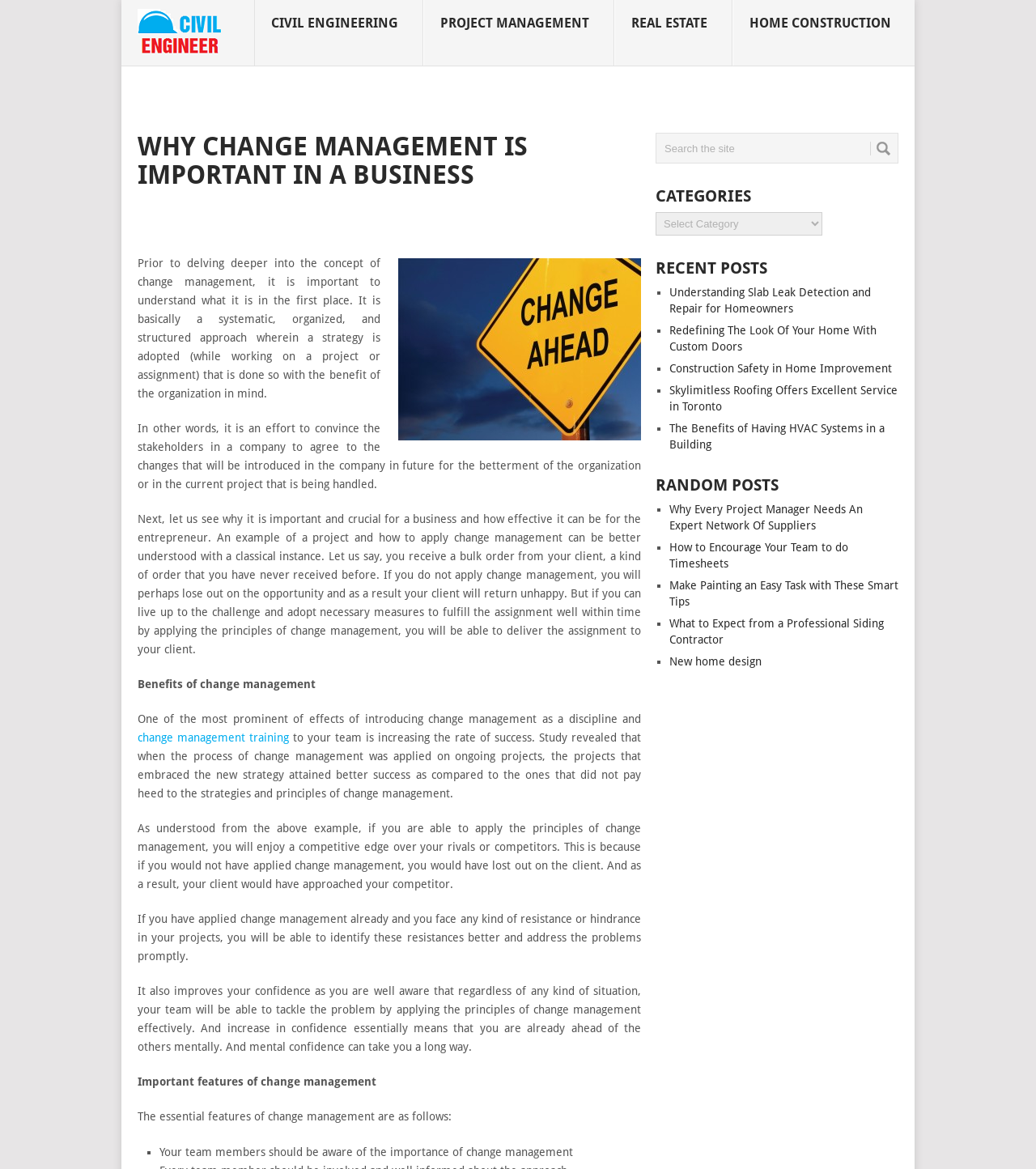Please identify the bounding box coordinates of the element I should click to complete this instruction: 'Click on the 'CIVIL ENGINEERING' link'. The coordinates should be given as four float numbers between 0 and 1, like this: [left, top, right, bottom].

[0.245, 0.0, 0.409, 0.057]